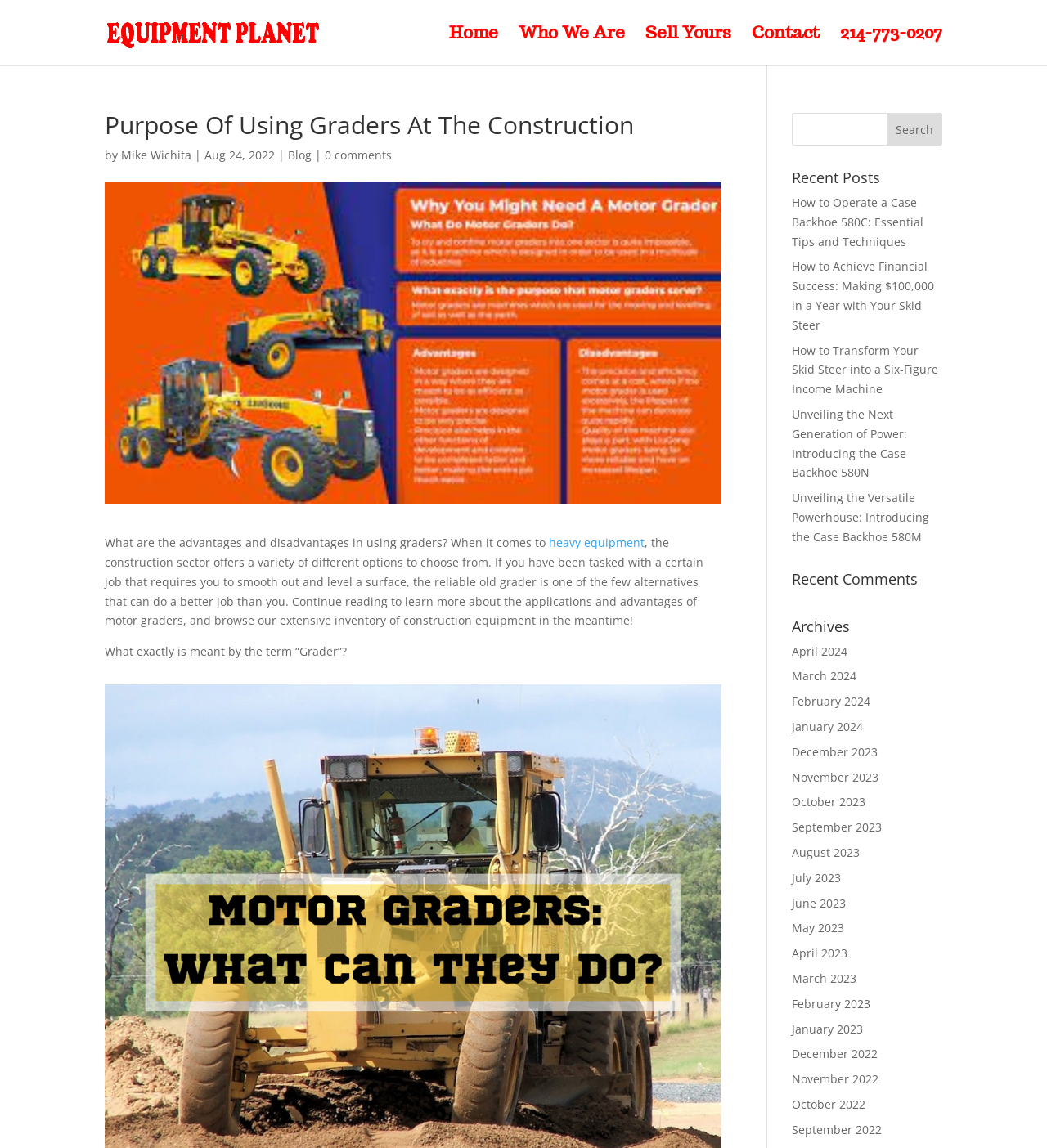Refer to the screenshot and give an in-depth answer to this question: Who wrote the article 'Purpose Of Using Graders At The Construction'?

The author of the article can be found below the title of the article, where it says 'by Mike Wichita'.